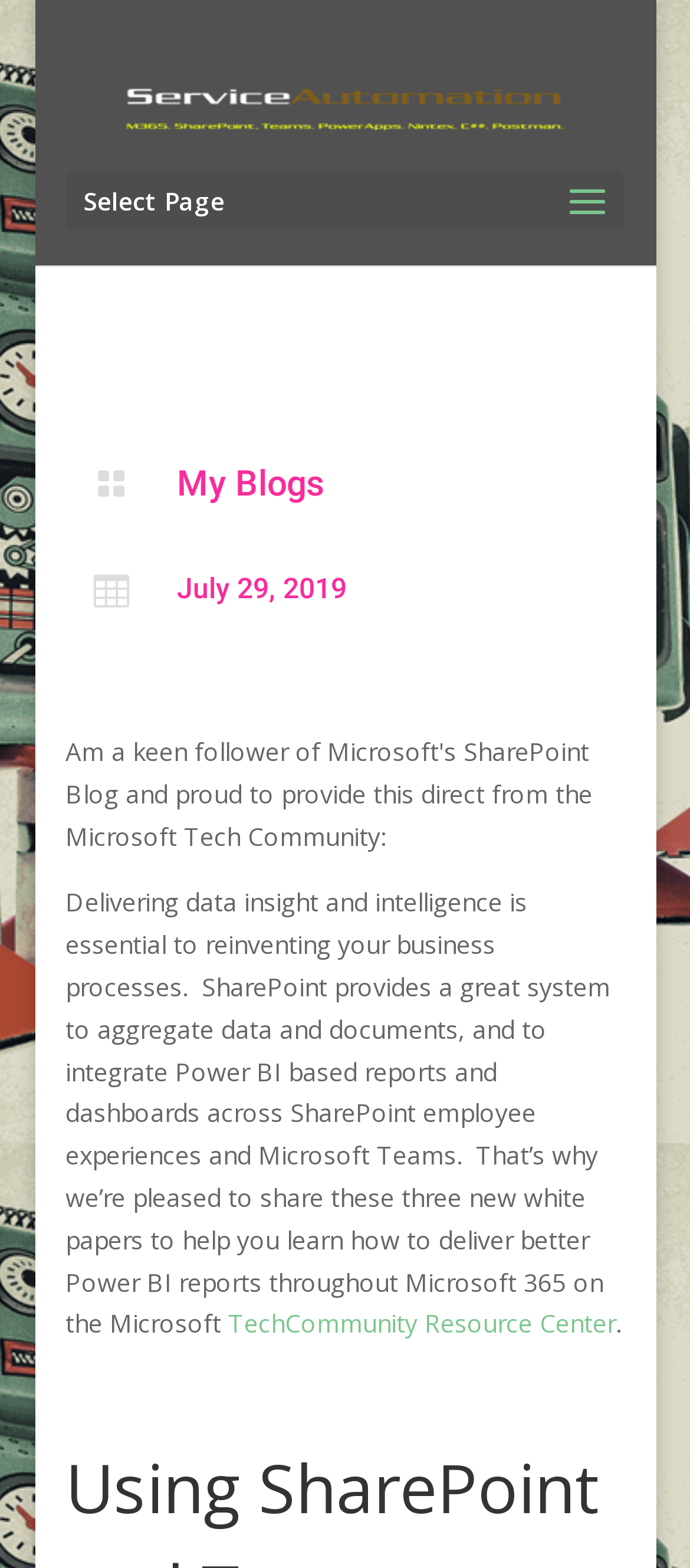What is the purpose of SharePoint?
Based on the visual details in the image, please answer the question thoroughly.

According to the webpage, SharePoint provides a great system to aggregate data and documents, and to integrate Power BI based reports and dashboards across SharePoint employee experiences and Microsoft Teams.